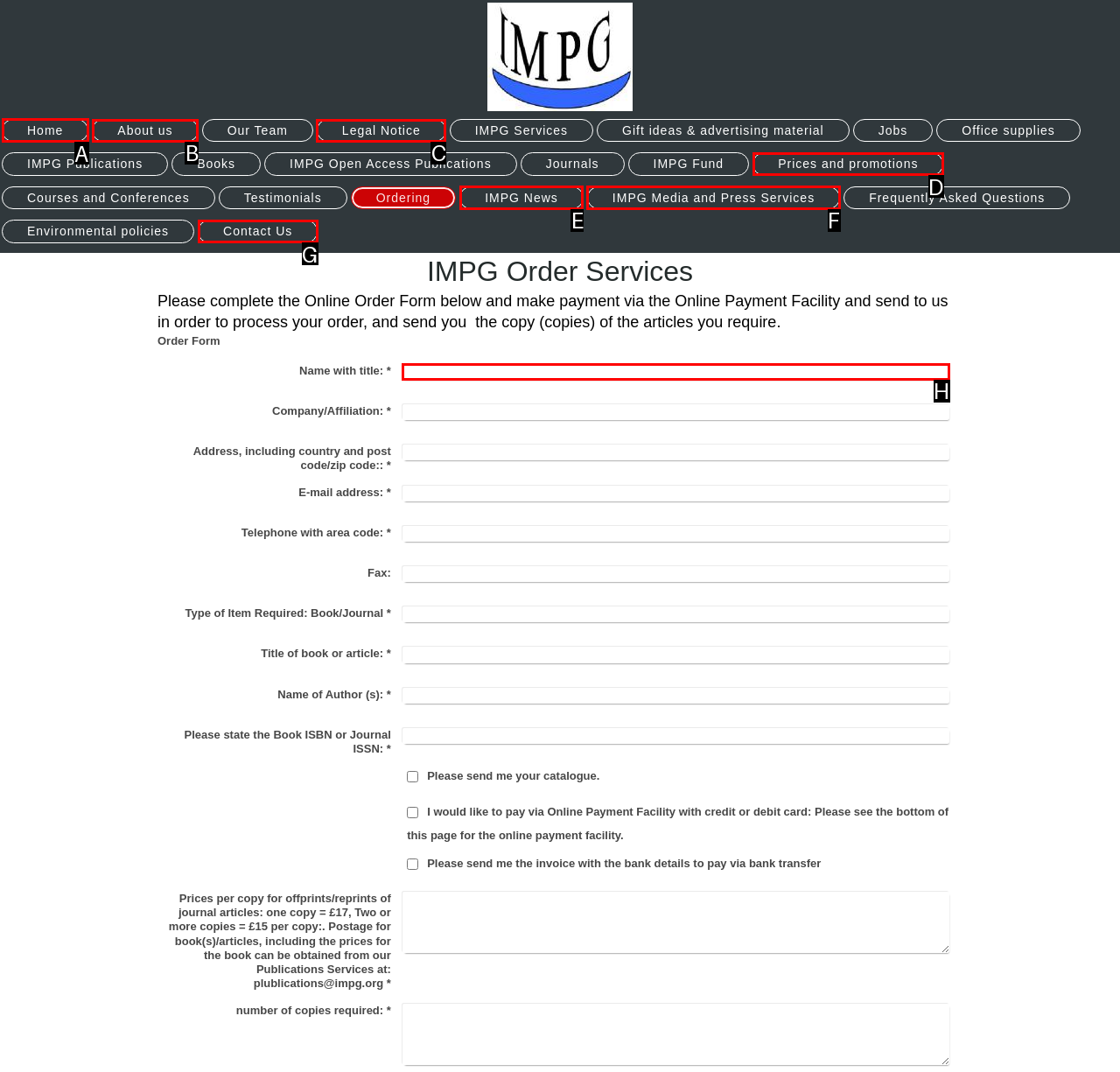Determine the letter of the UI element that will complete the task: Click on the 'Home' link
Reply with the corresponding letter.

A